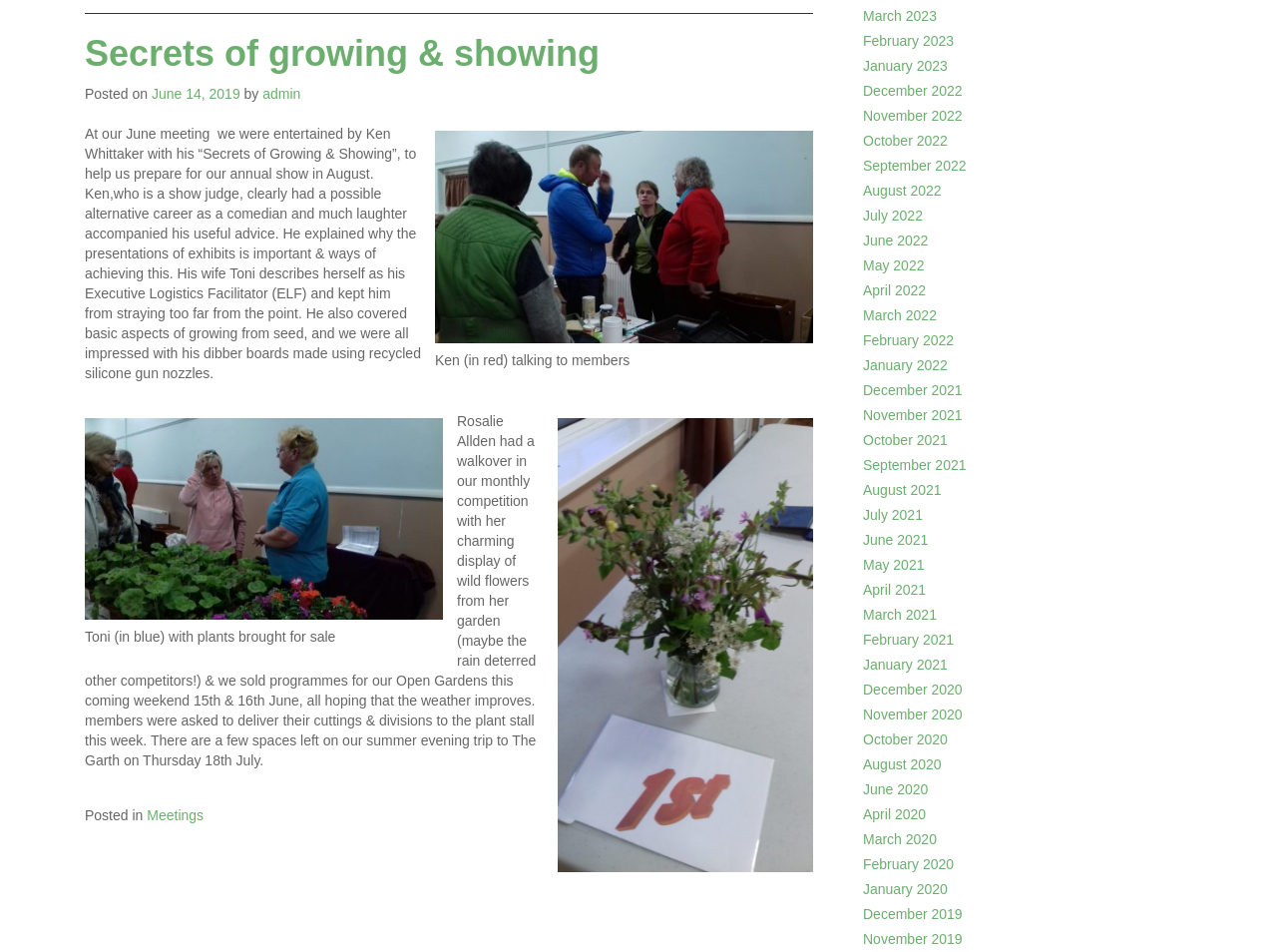Find the bounding box coordinates of the element to click in order to complete the given instruction: "Subscribe to ExpressVPN."

None